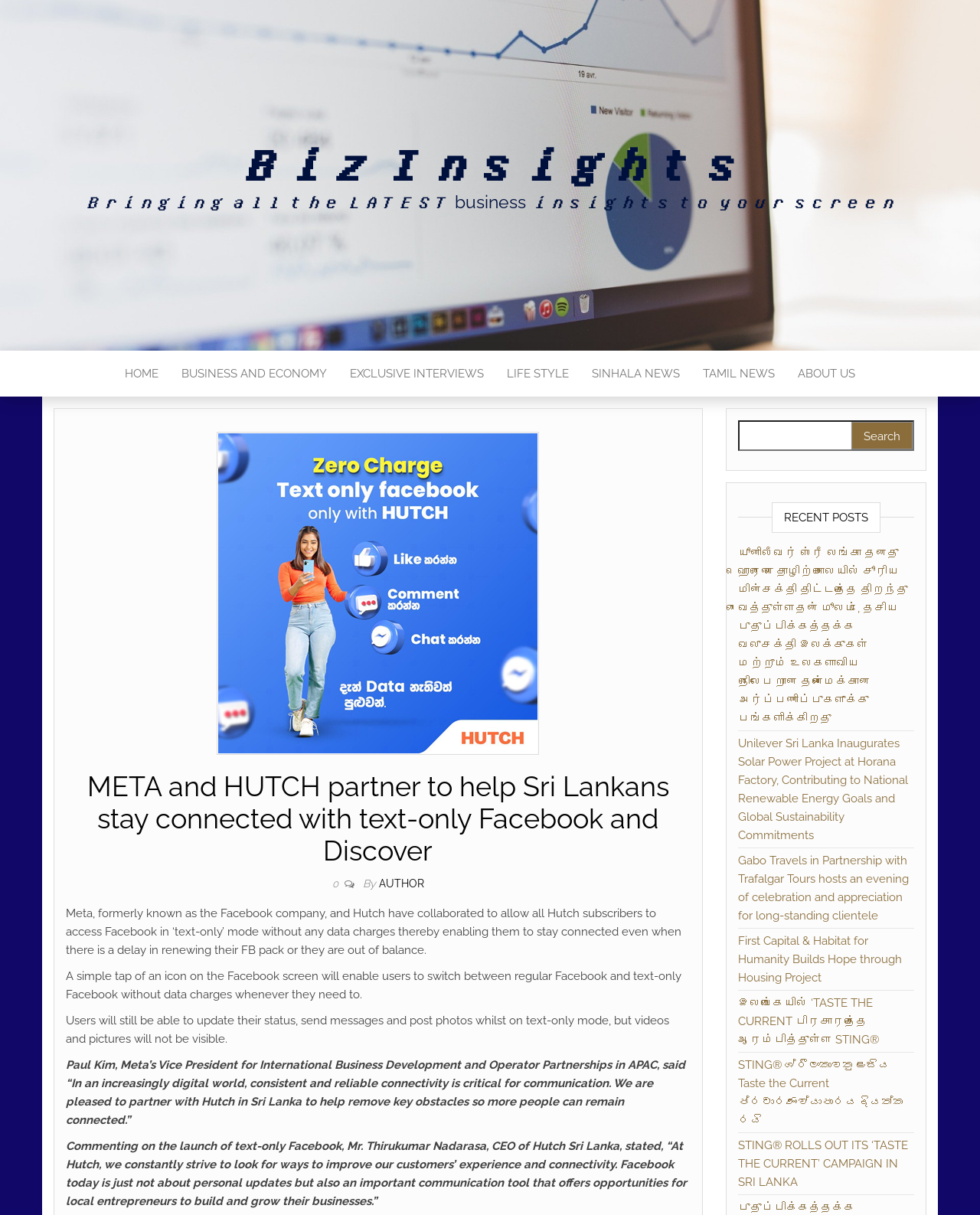Can you identify and provide the main heading of the webpage?

META and HUTCH partner to help Sri Lankans stay connected with text-only Facebook and Discover